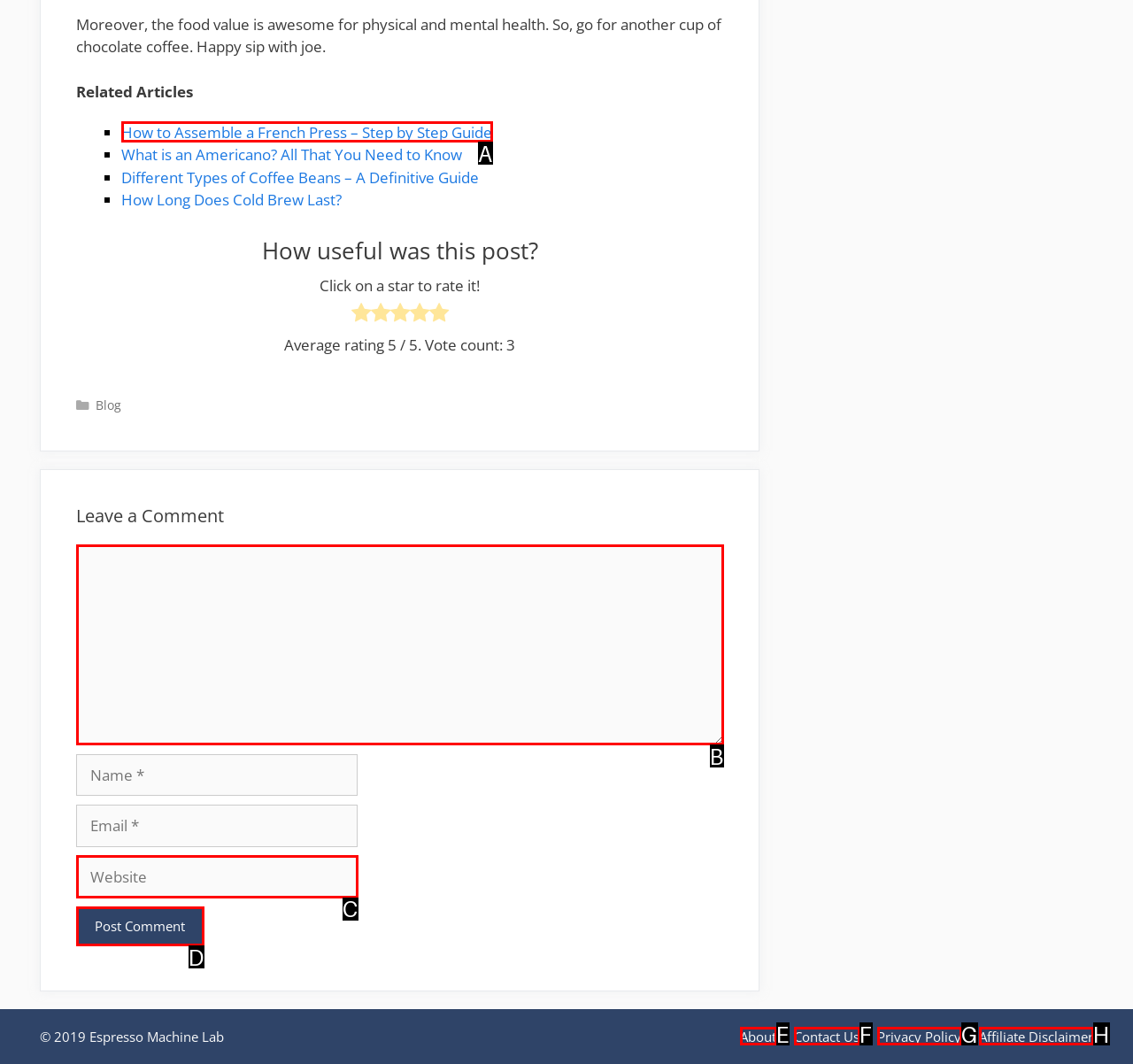Which UI element corresponds to this description: name="submit" value="Post Comment"
Reply with the letter of the correct option.

D